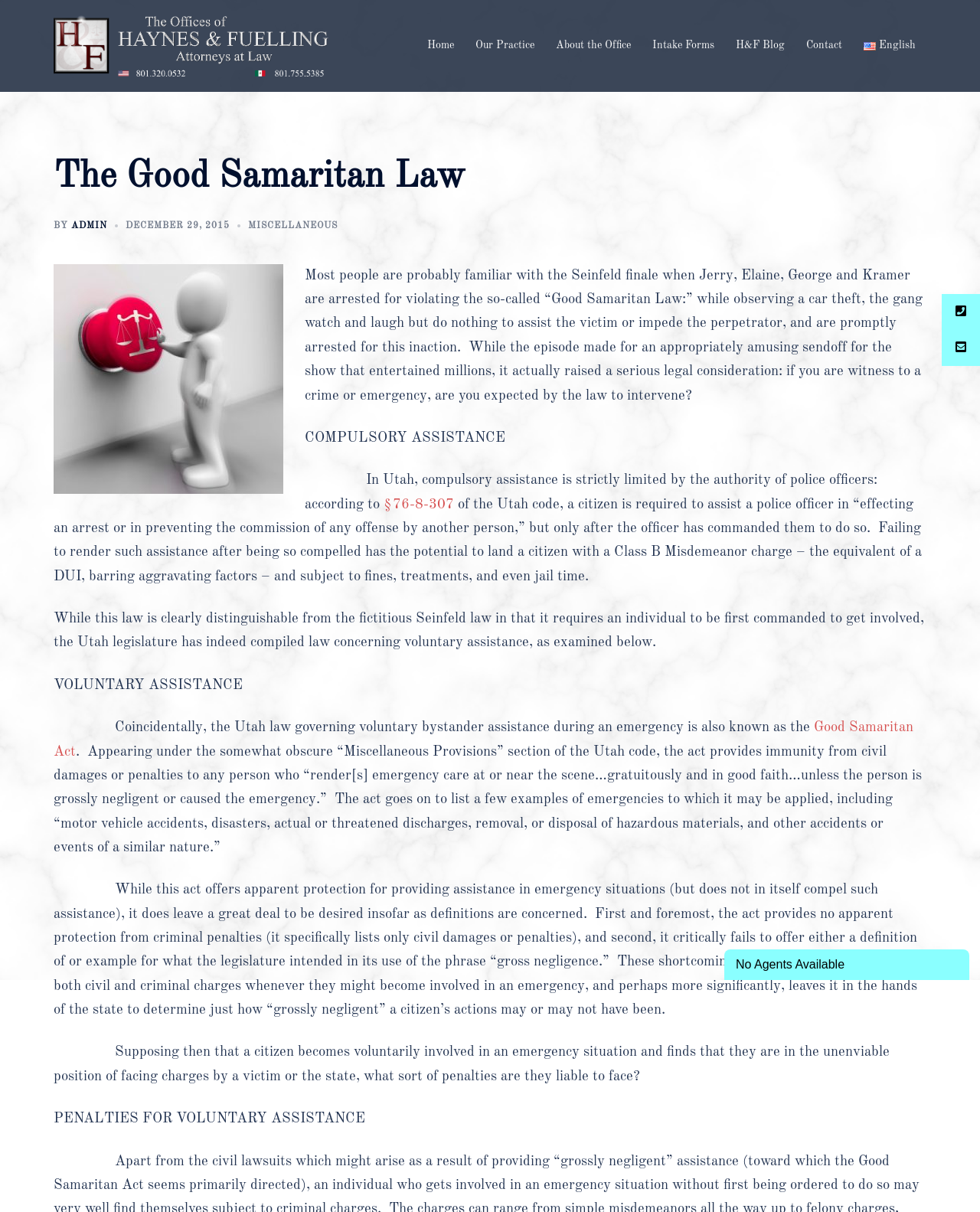Use one word or a short phrase to answer the question provided: 
What is an example of an emergency situation mentioned in the Good Samaritan Act?

Motor vehicle accidents